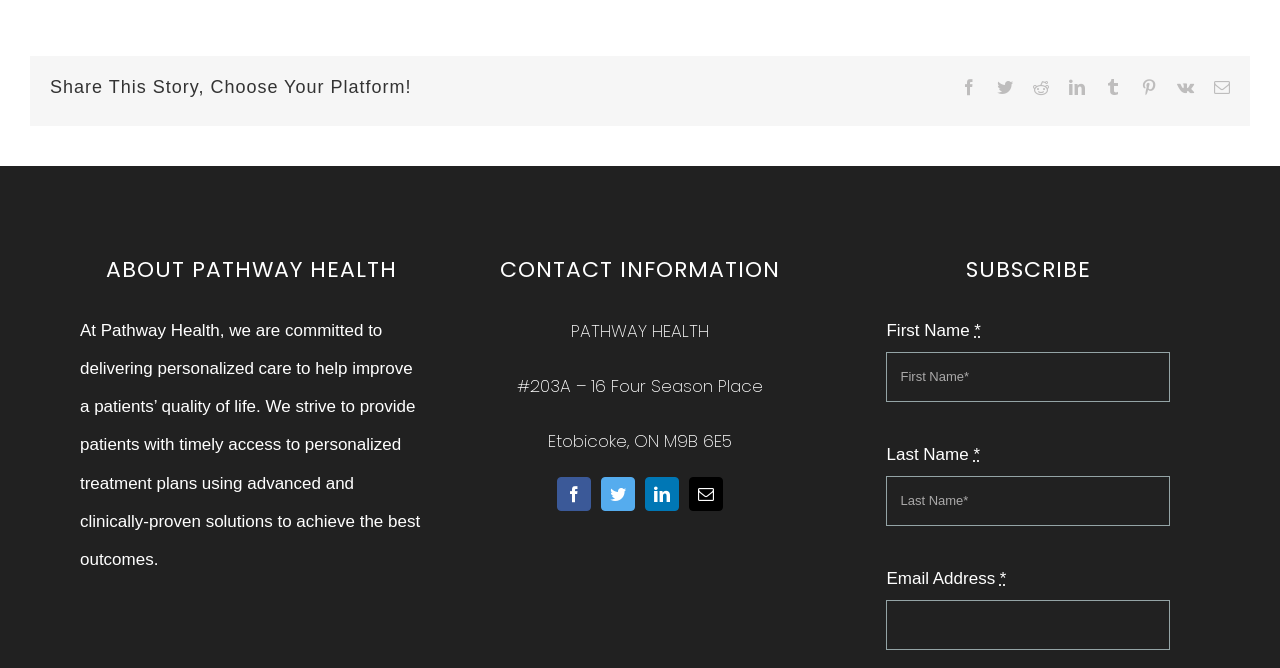With reference to the screenshot, provide a detailed response to the question below:
What is the purpose of Pathway Health?

Based on the webpage, Pathway Health's purpose is to deliver personalized care to help improve a patient's quality of life, as stated in the 'ABOUT PATHWAY HEALTH' section.